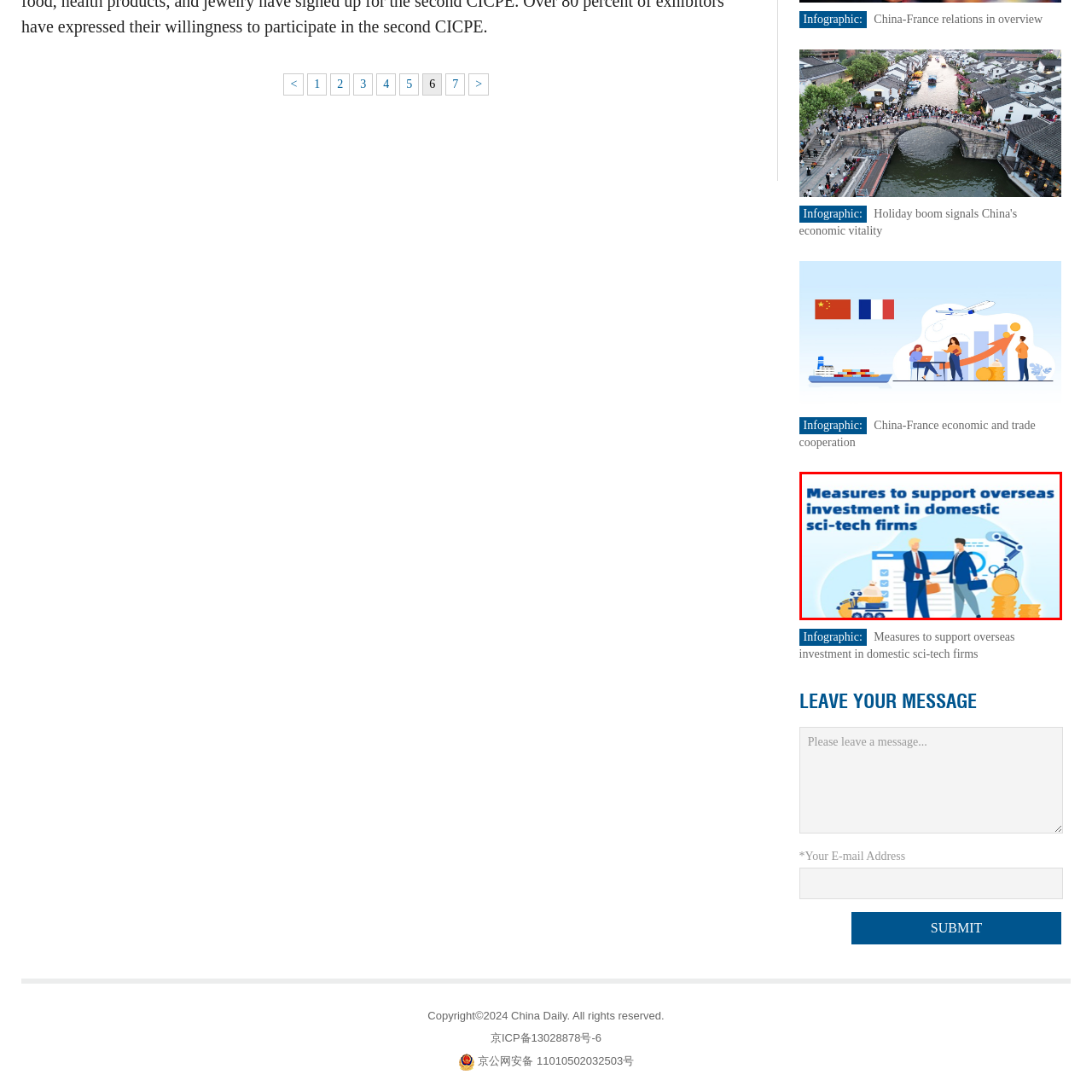Observe the image enclosed by the red rectangle, then respond to the question in one word or phrase:
What do the handshake and background convey?

message of progress and investment